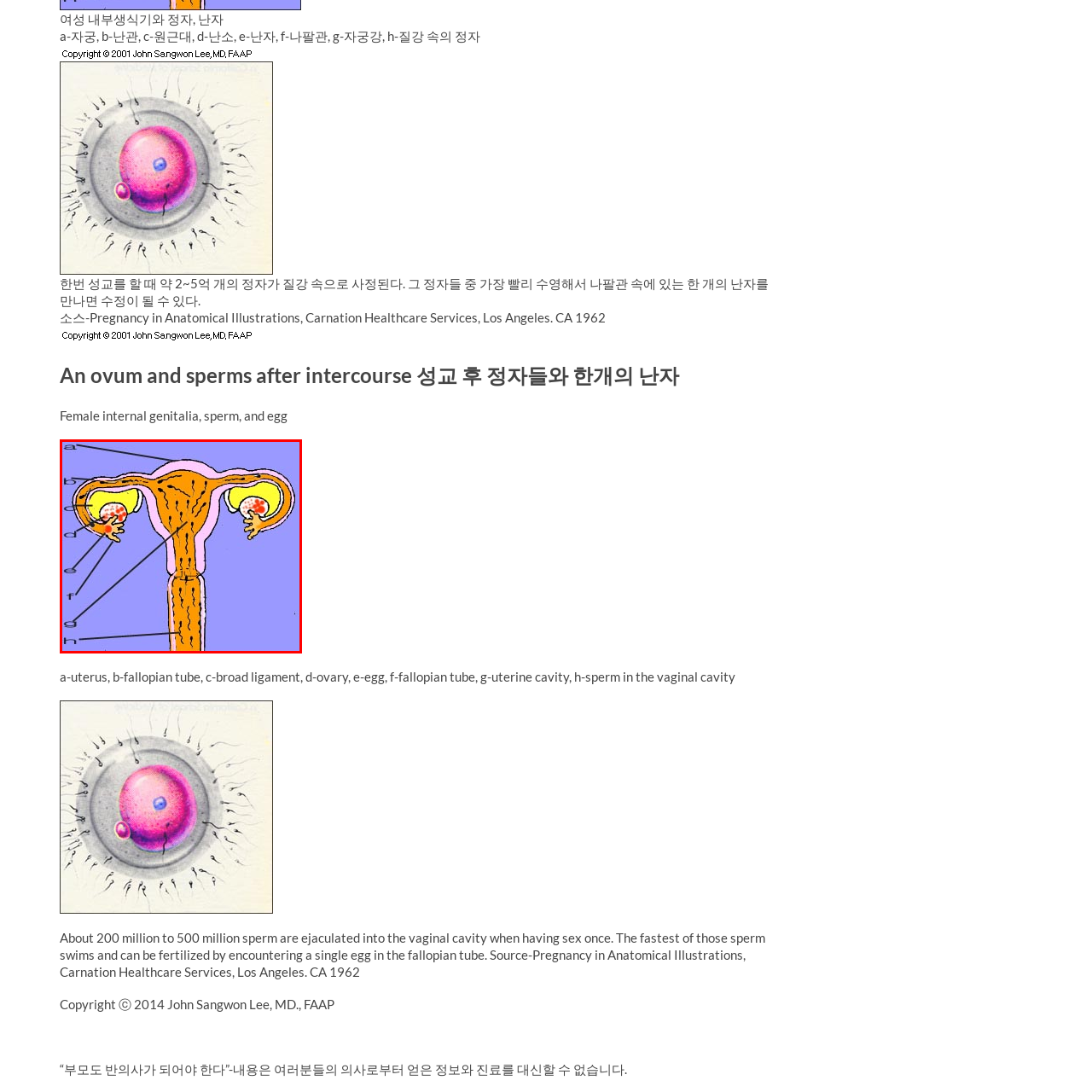Focus your attention on the image enclosed by the red boundary and provide a thorough answer to the question that follows, based on the image details: What is present within the vaginal cavity?

According to the illustration, sperm is present within the vaginal cavity, which is a crucial aspect of the reproductive process, as it facilitates fertilization.